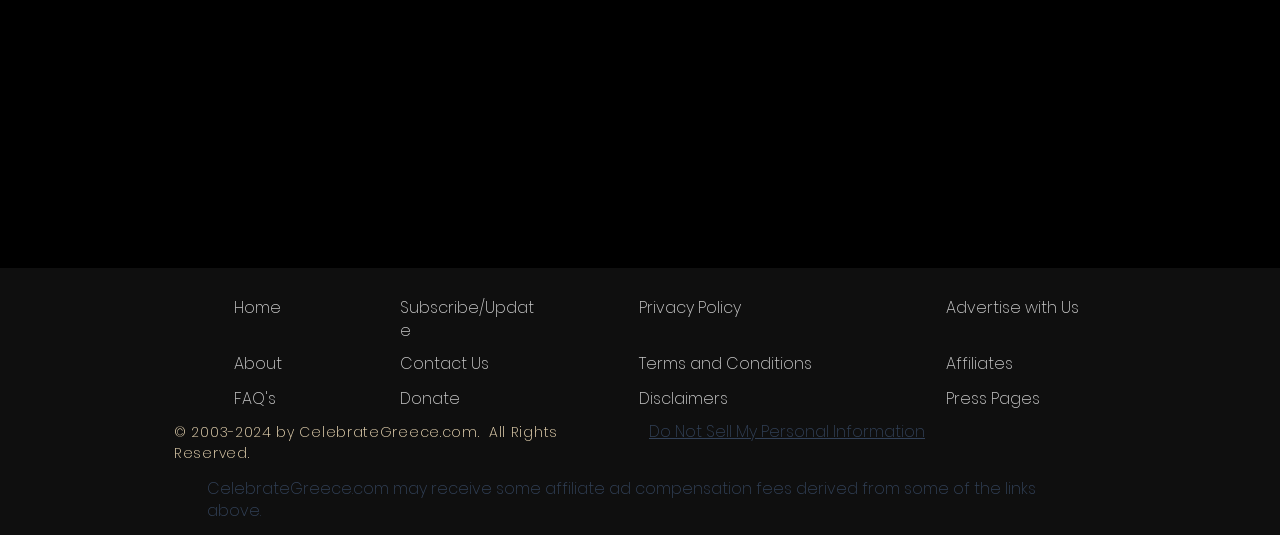Specify the bounding box coordinates for the region that must be clicked to perform the given instruction: "Donate to CelebrateGreece.com".

[0.312, 0.724, 0.359, 0.767]